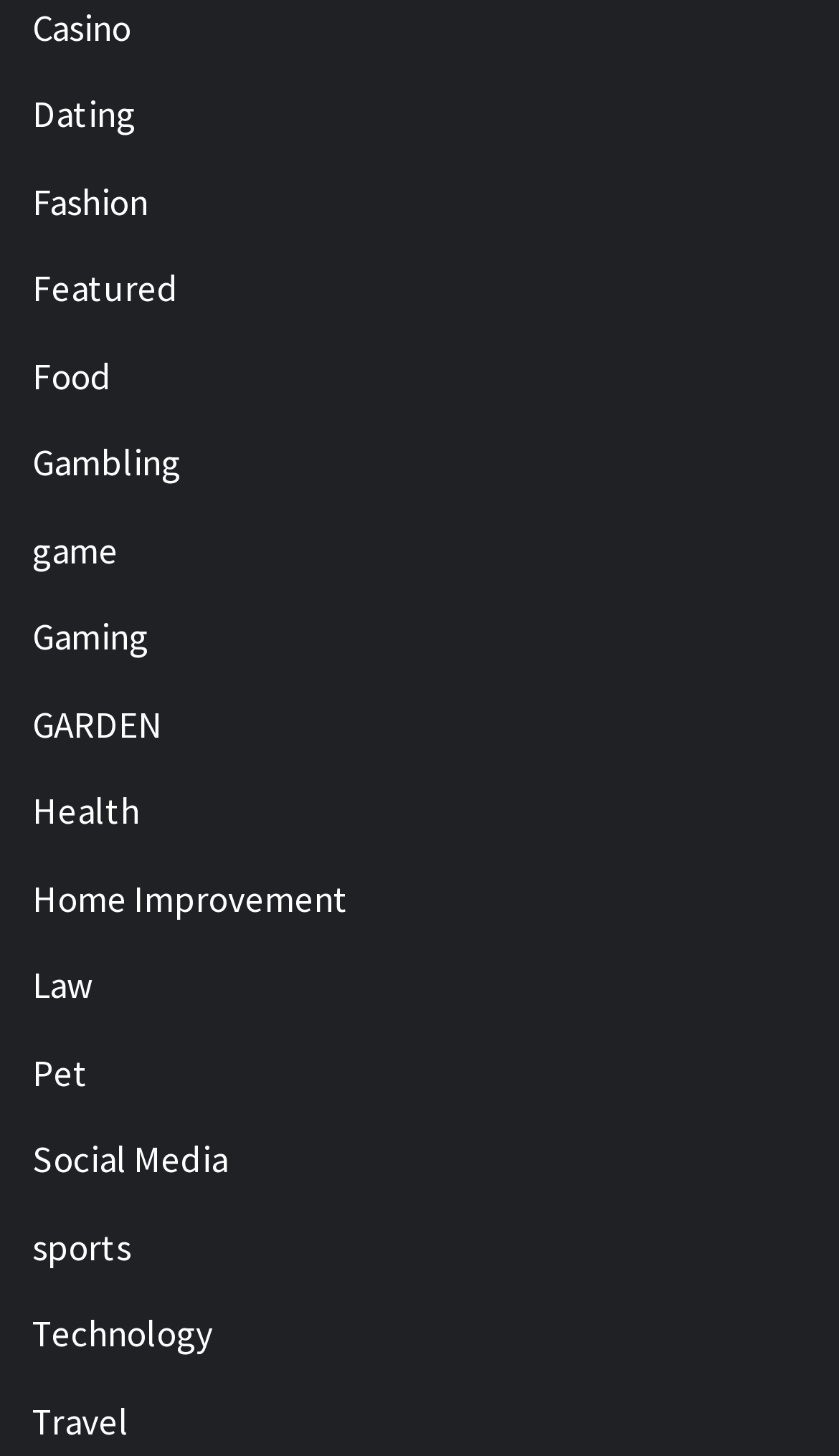Identify the bounding box coordinates of the region that should be clicked to execute the following instruction: "Explore the Gaming section".

[0.038, 0.421, 0.177, 0.454]